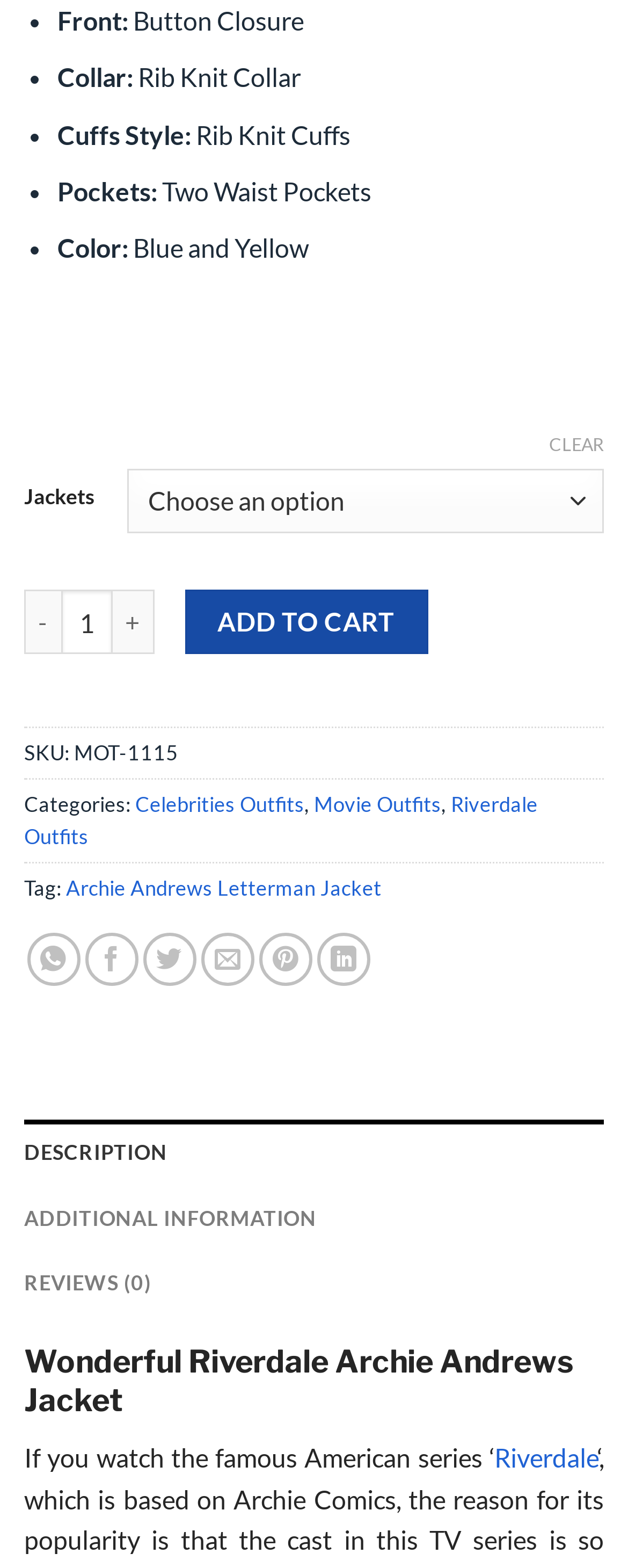What is the SKU of the product?
Refer to the image and answer the question using a single word or phrase.

MOT-1115